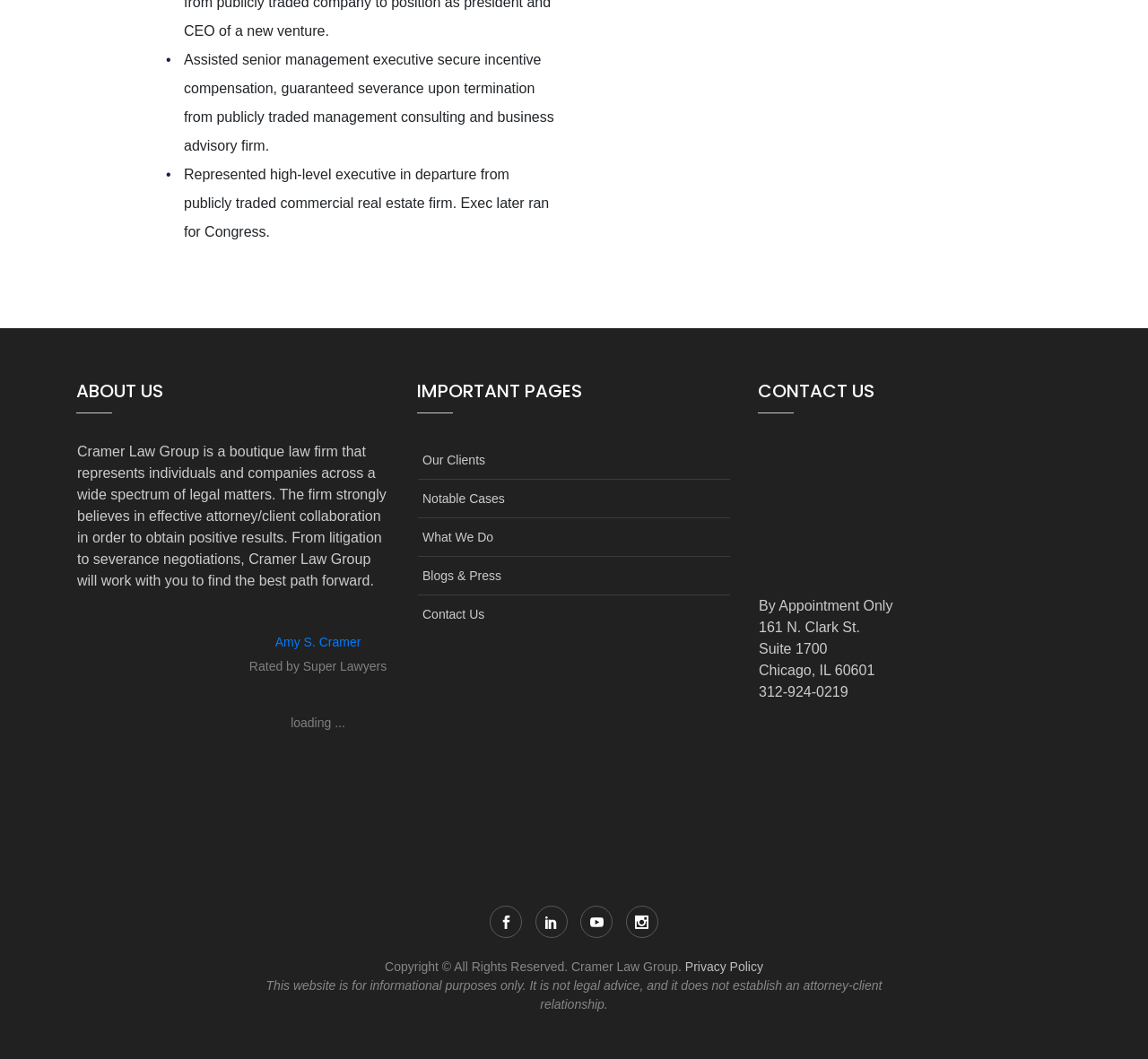What is the address of Cramer Law Group?
With the help of the image, please provide a detailed response to the question.

This answer can be obtained by reading the StaticText elements with the text '161 N. Clark St.' and 'Suite 1700' which are located in the 'CONTACT US' section of the webpage.